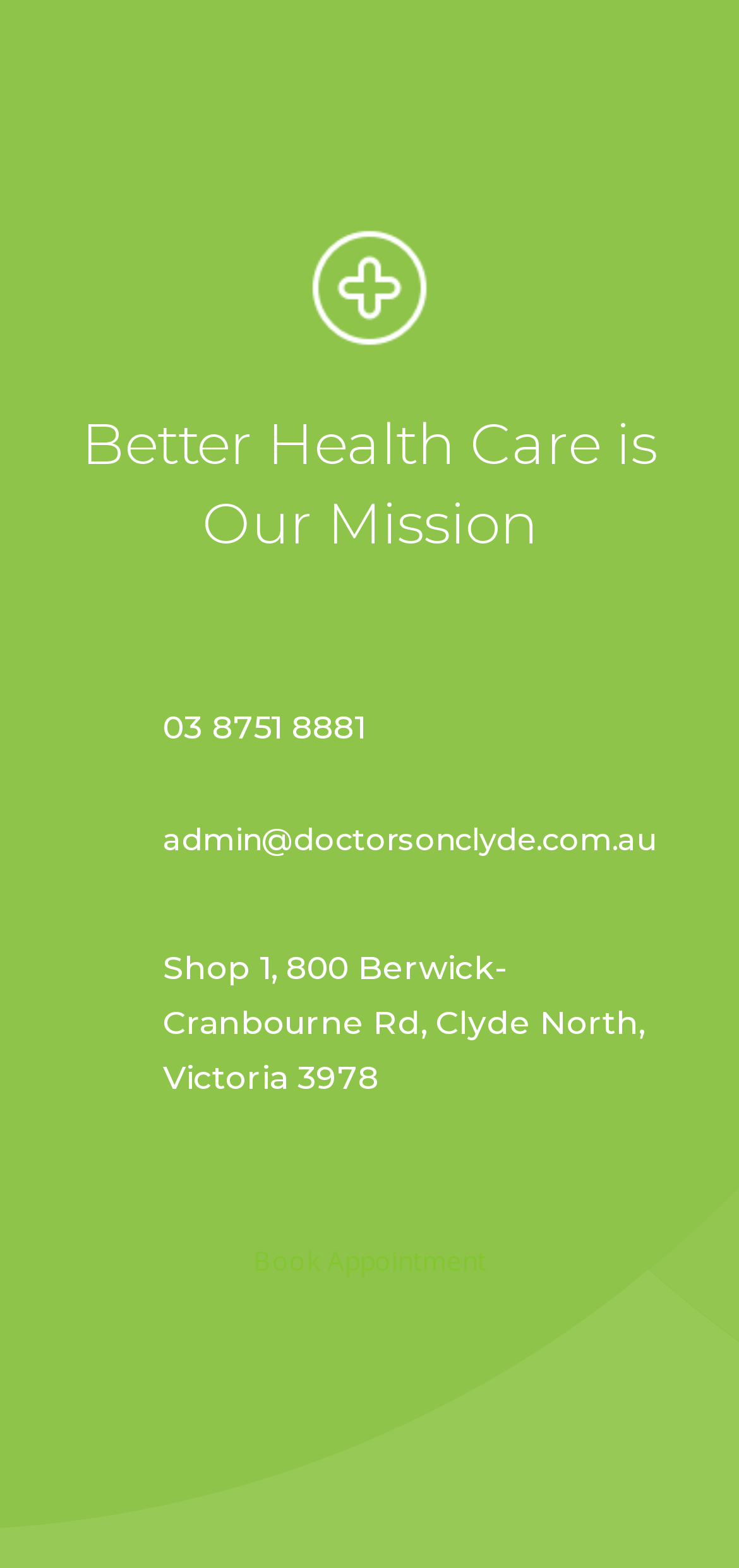What is the address of the clinic?
Could you answer the question in a detailed manner, providing as much information as possible?

The address can be found in the fourth layout table, where there is a heading element with the text 'Shop 1, 800 Berwick-Cranbourne Rd, Clyde North, Victoria 3978'.